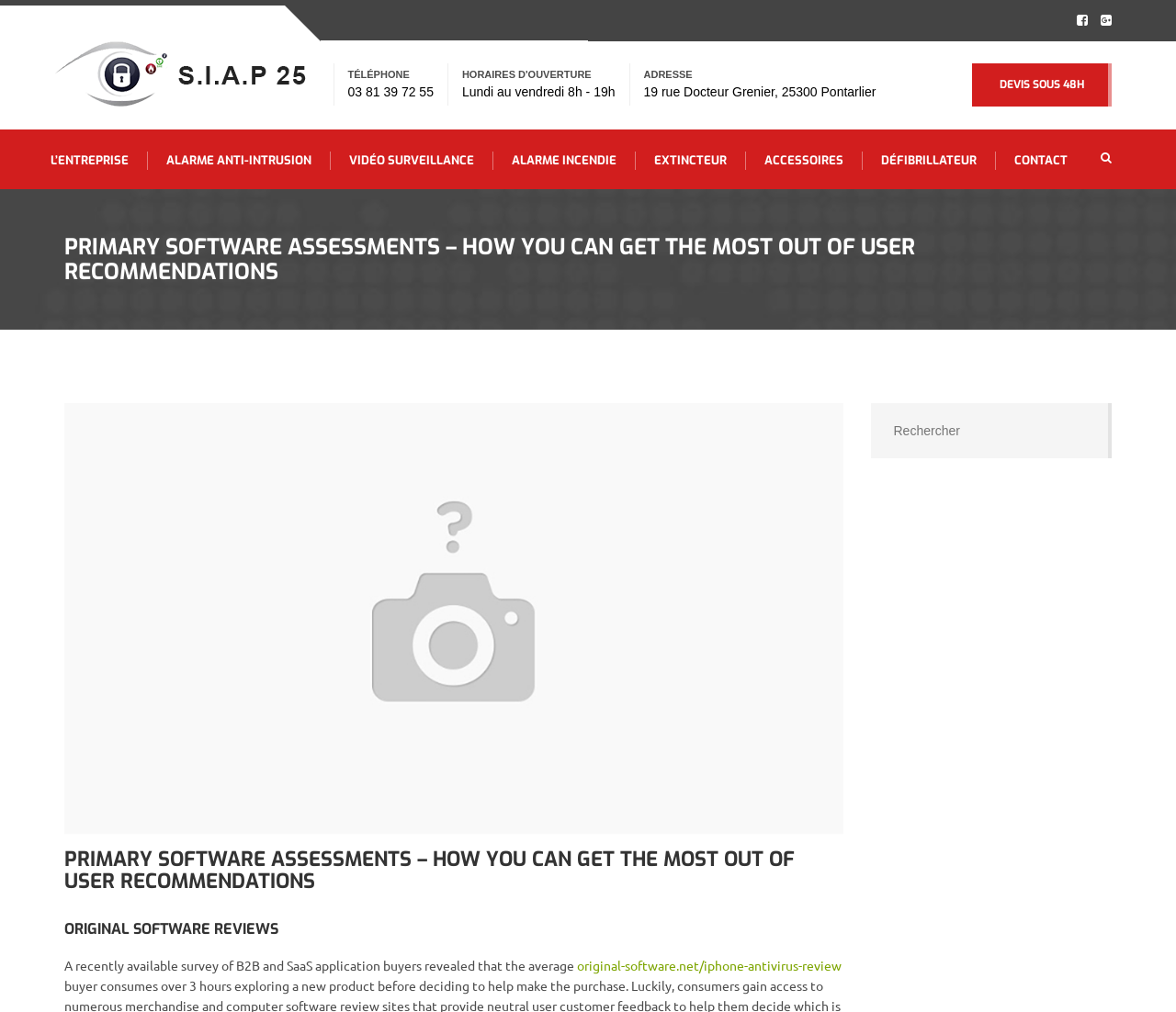Determine the bounding box coordinates (top-left x, top-left y, bottom-right x, bottom-right y) of the UI element described in the following text: name="s" placeholder="Rechercher"

[0.74, 0.398, 0.945, 0.453]